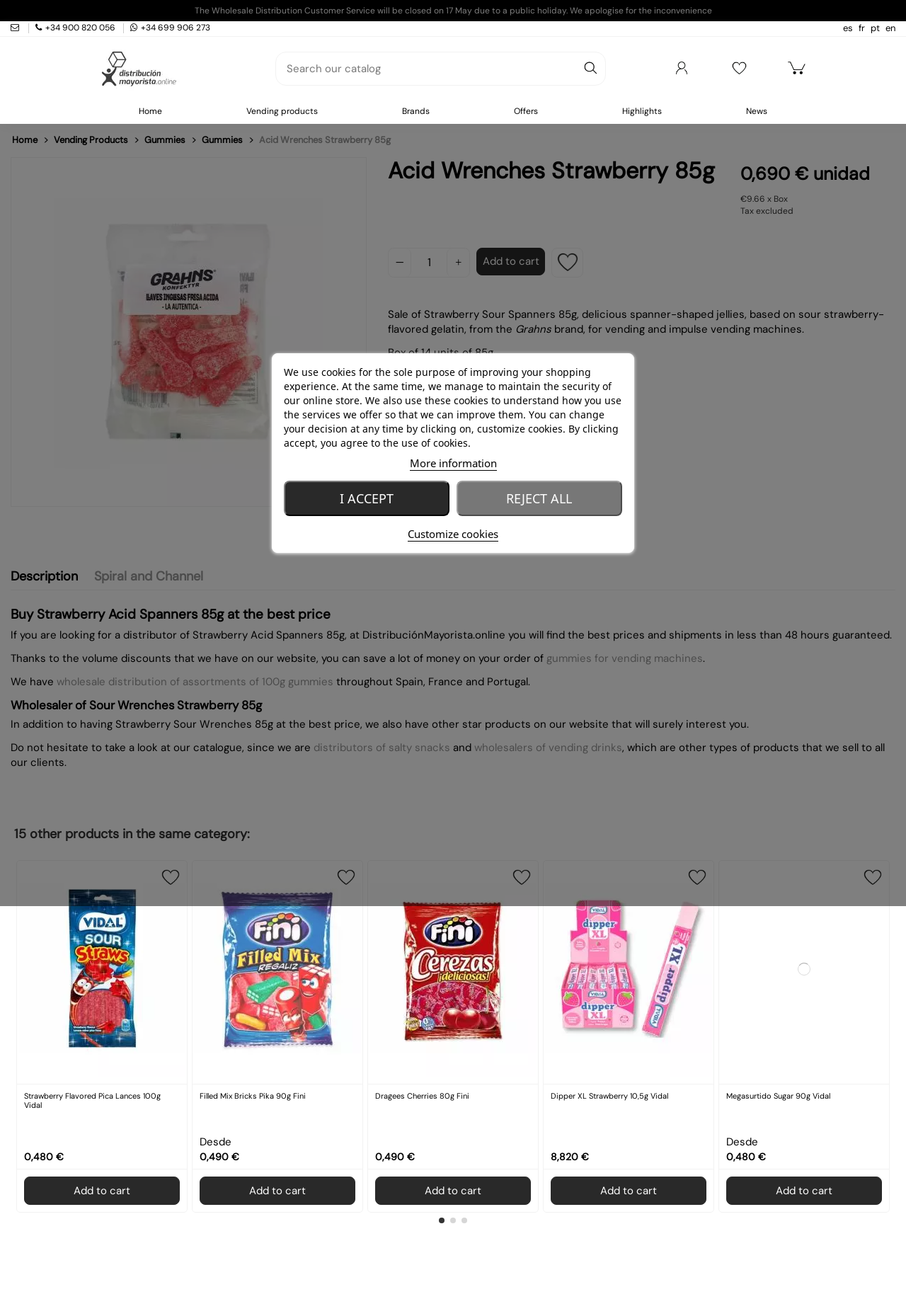Locate the bounding box coordinates of the clickable region necessary to complete the following instruction: "Log in to your customer account". Provide the coordinates in the format of four float numbers between 0 and 1, i.e., [left, top, right, bottom].

[0.72, 0.048, 0.738, 0.06]